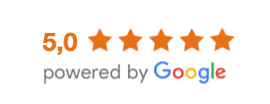Give a thorough caption for the picture.

The image showcases a rating of 5.0 stars, prominently displayed in an eye-catching format. It indicates a high level of customer satisfaction with services provided, underscoring the exceptional quality and experience offered by Loft Thai Spa. Accompanying the star rating is the phrase "powered by Google," suggesting that this rating is sourced from credible customer reviews on the platform. This highlights the spa's commitment to excellence and reinforces its reputation in the wellness and spa industry, making it an appealing choice for potential clients seeking top-notch treatments and relaxation services.